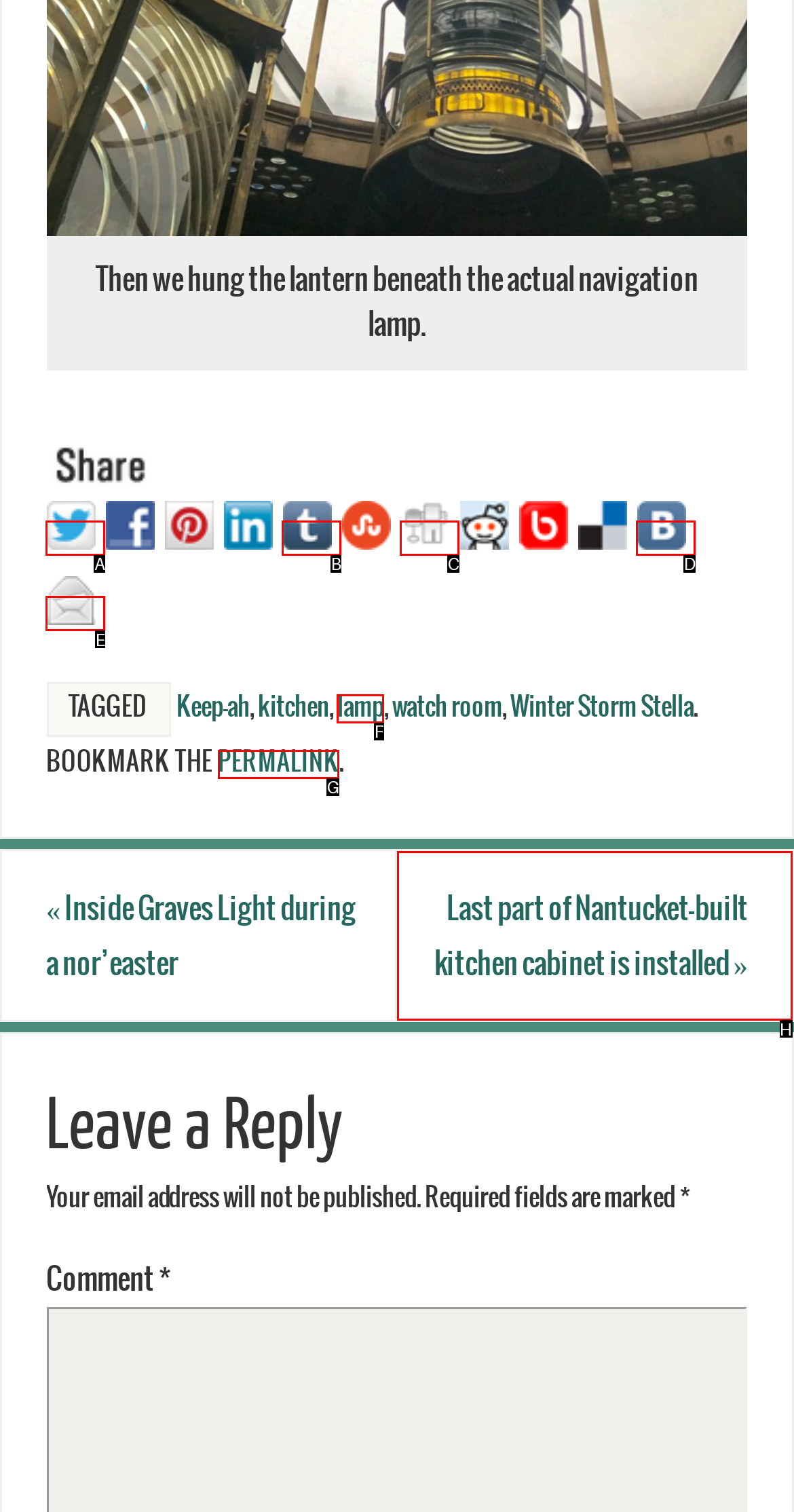Which HTML element matches the description: permalink?
Reply with the letter of the correct choice.

G